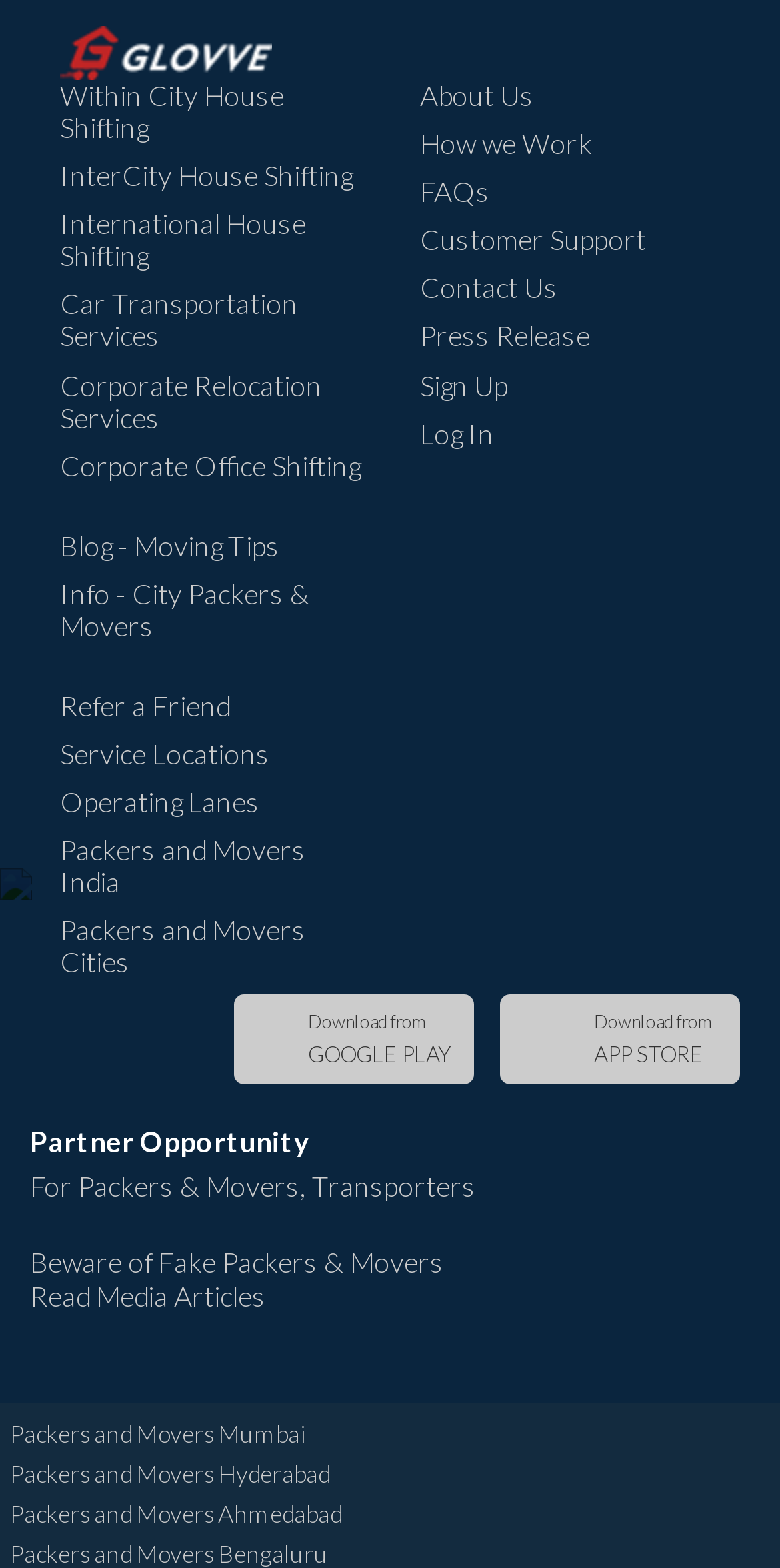Show the bounding box coordinates for the HTML element described as: "products".

None